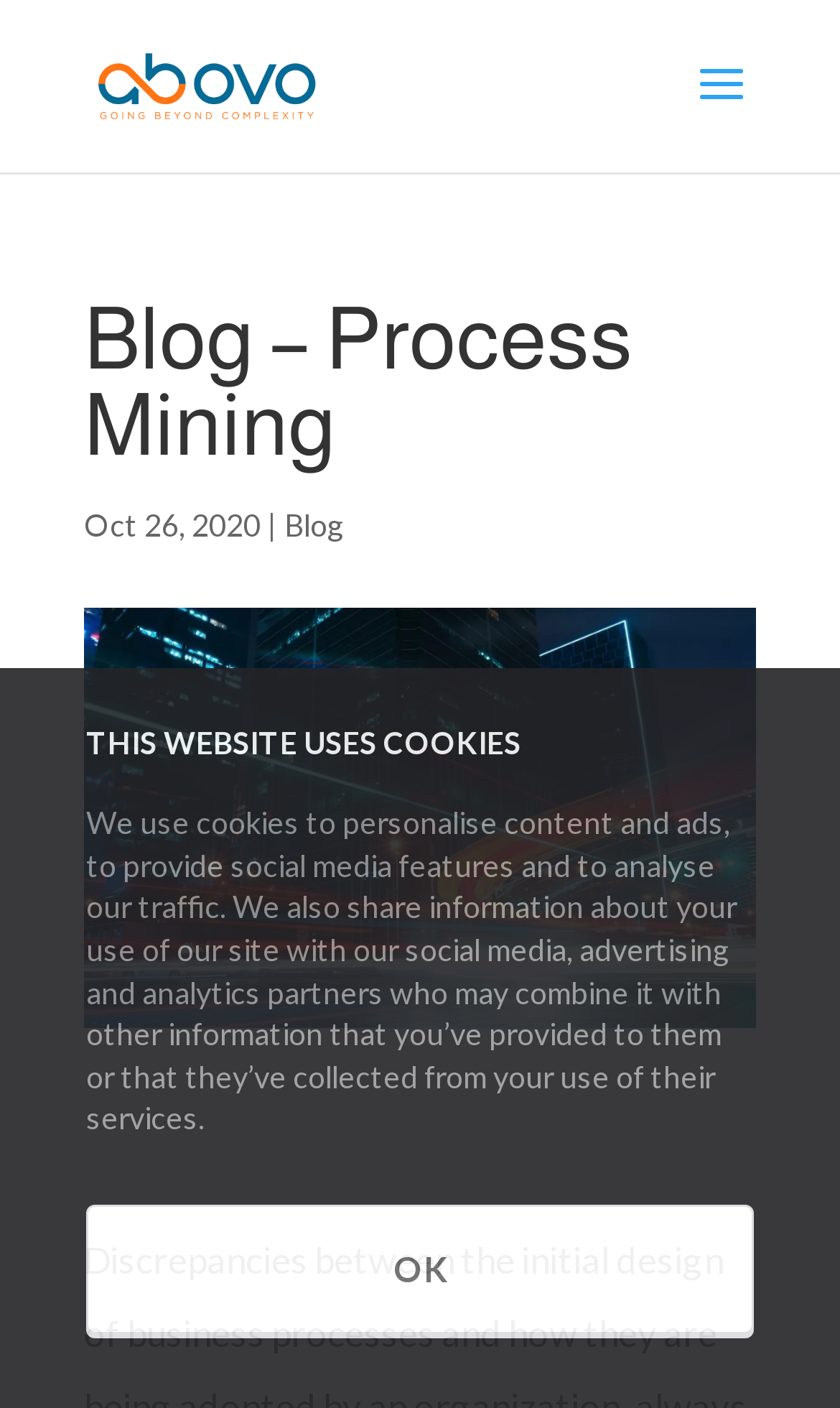Give an extensive and precise description of the webpage.

The webpage appears to be a blog post about process mining, with the title "Blog - Process Mining" prominently displayed at the top. Below the title, there is a date "Oct 26, 2020" and a category label "Blog" separated by a vertical bar. 

At the very top of the page, there is a notification bar with a message about the website using cookies, explaining how they are used and shared with partners. This notification bar also contains an "OK" button to acknowledge the message.

On the top-left corner, there is a logo of "Ab Ovo" which is also a clickable link. 

The meta description suggests that the blog post discusses the discrepancies between the initial design of business processes and their actual adoption, and how process mining can help identify these discrepancies to improve processes.